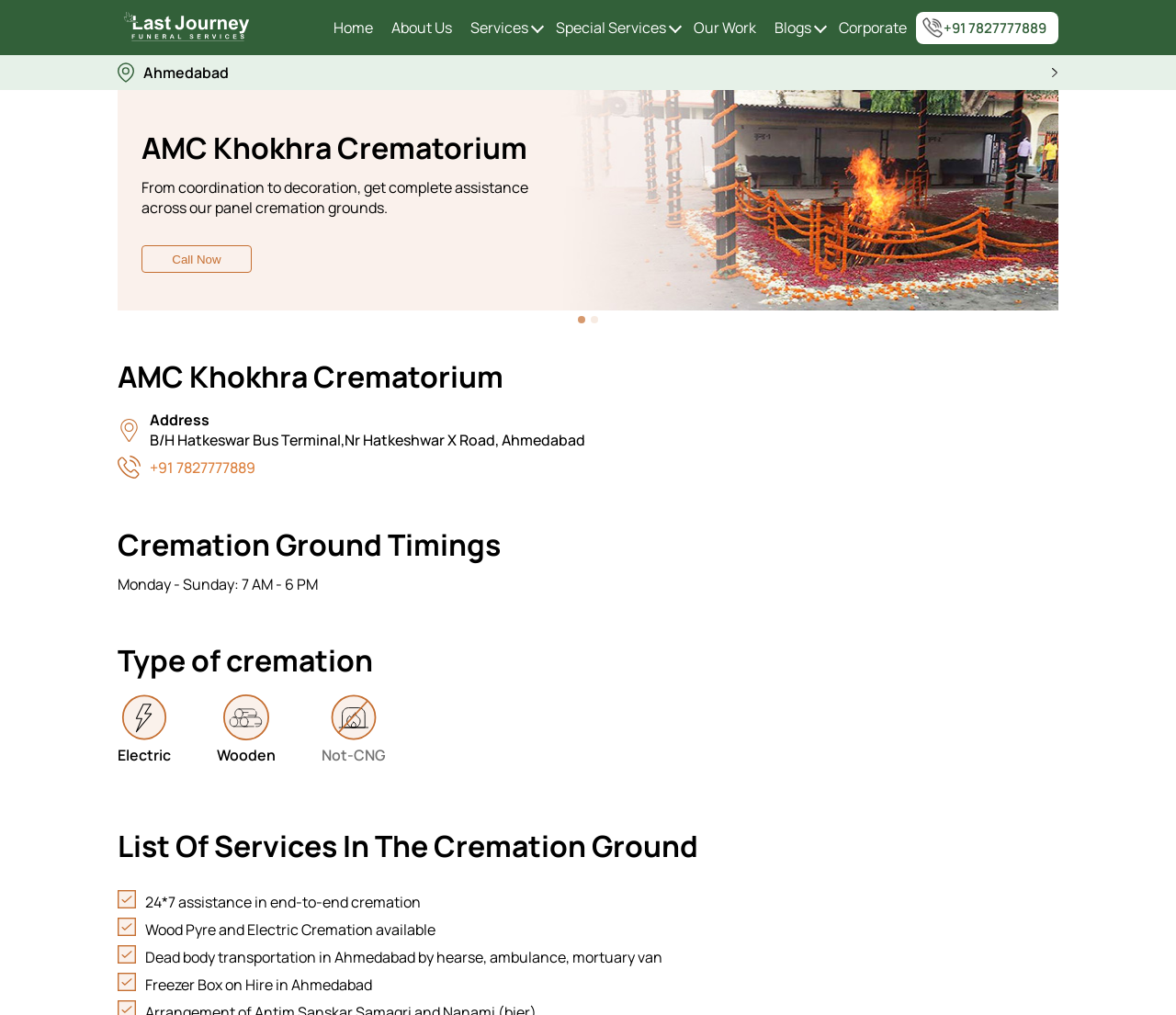Provide the bounding box coordinates for the UI element that is described by this text: "Home". The coordinates should be in the form of four float numbers between 0 and 1: [left, top, right, bottom].

[0.284, 0.017, 0.317, 0.037]